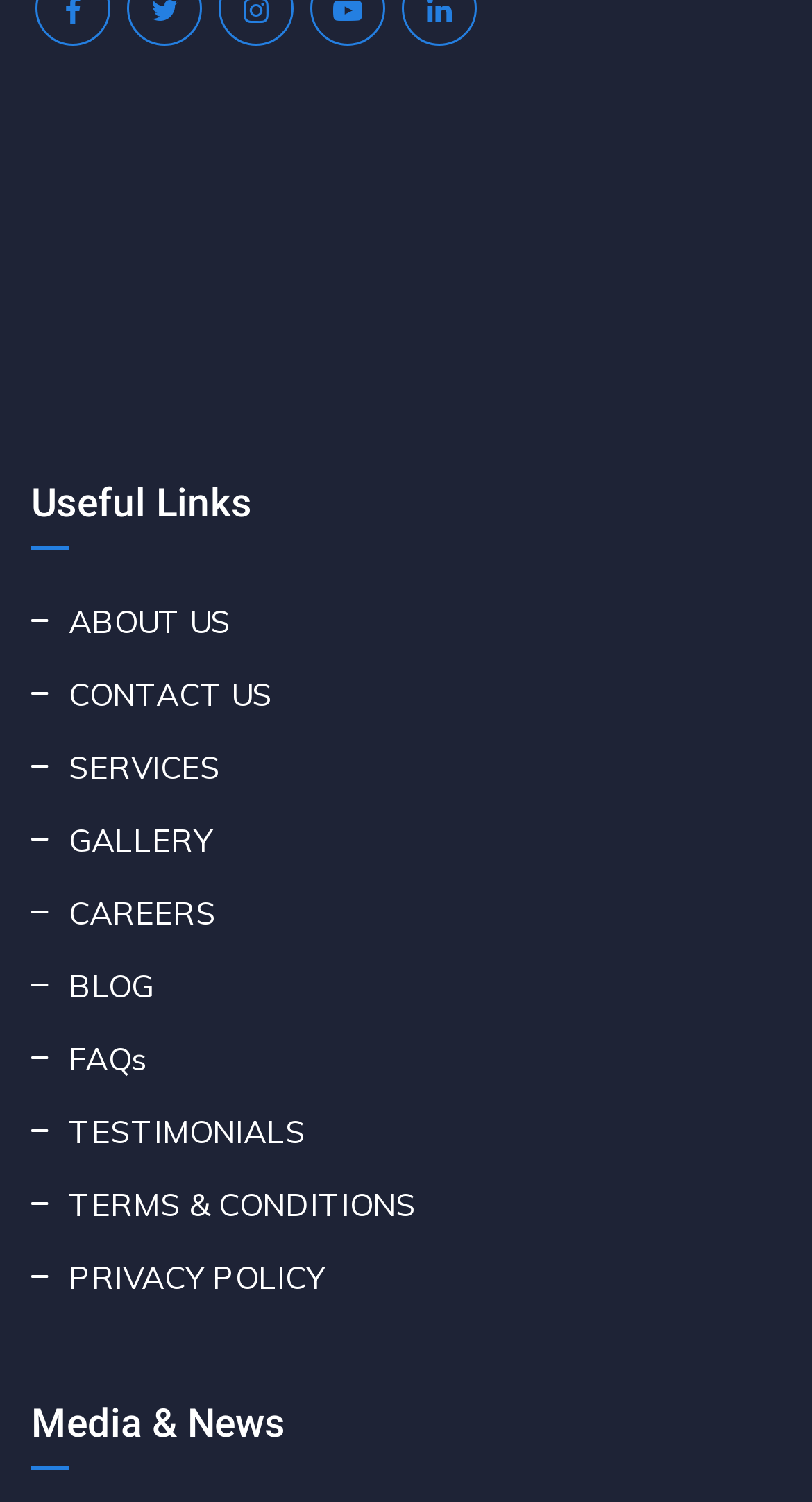What is the second link under 'Useful Links'?
Please provide a single word or phrase as your answer based on the screenshot.

CONTACT US